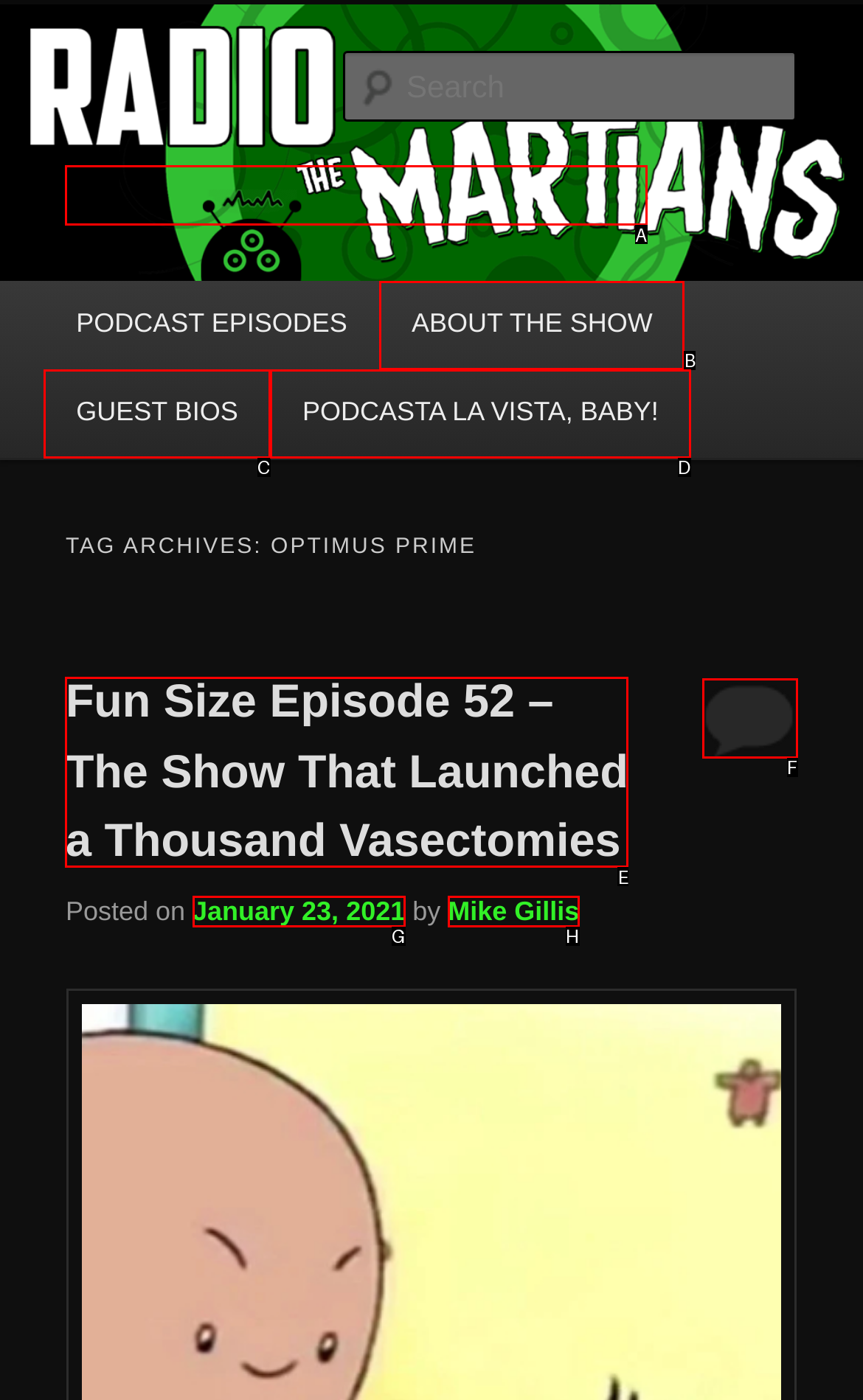To achieve the task: read about the show, which HTML element do you need to click?
Respond with the letter of the correct option from the given choices.

B